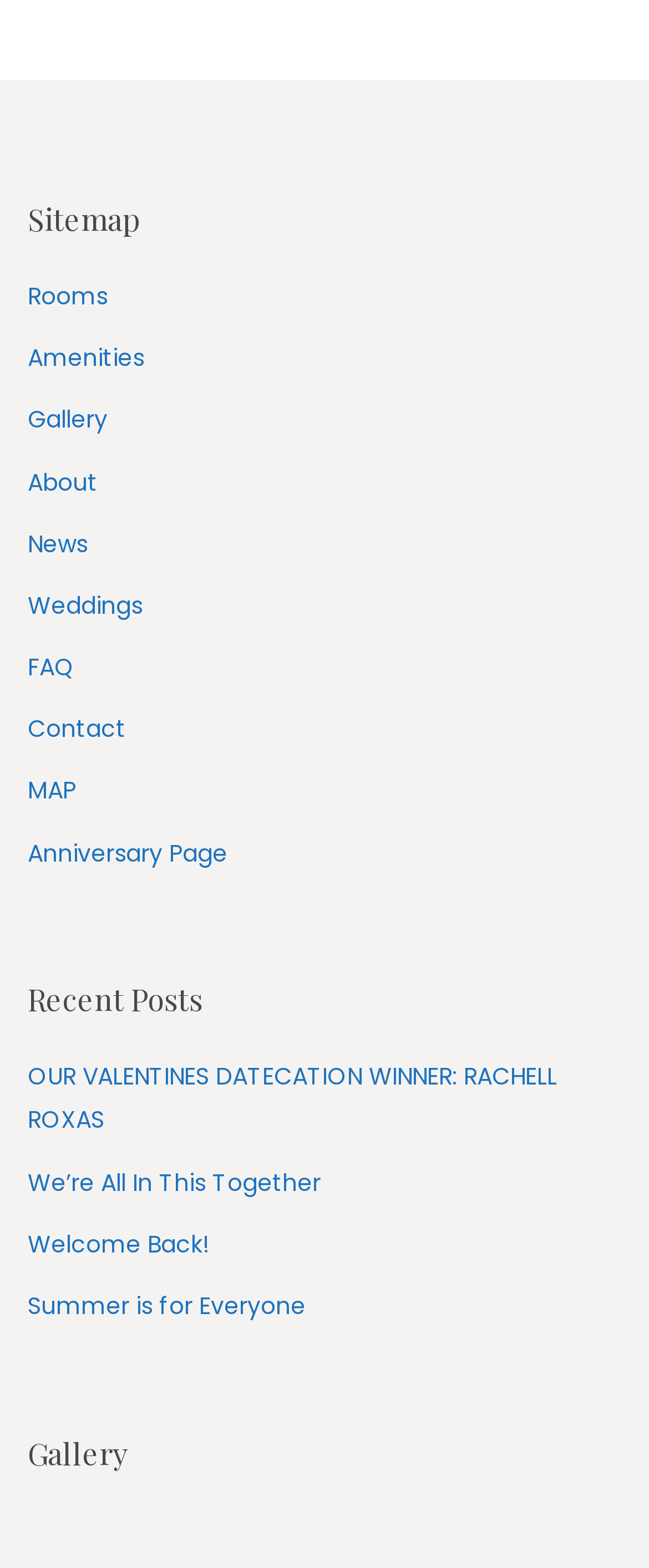Locate the bounding box coordinates of the clickable area to execute the instruction: "click on Rooms". Provide the coordinates as four float numbers between 0 and 1, represented as [left, top, right, bottom].

[0.043, 0.178, 0.166, 0.199]